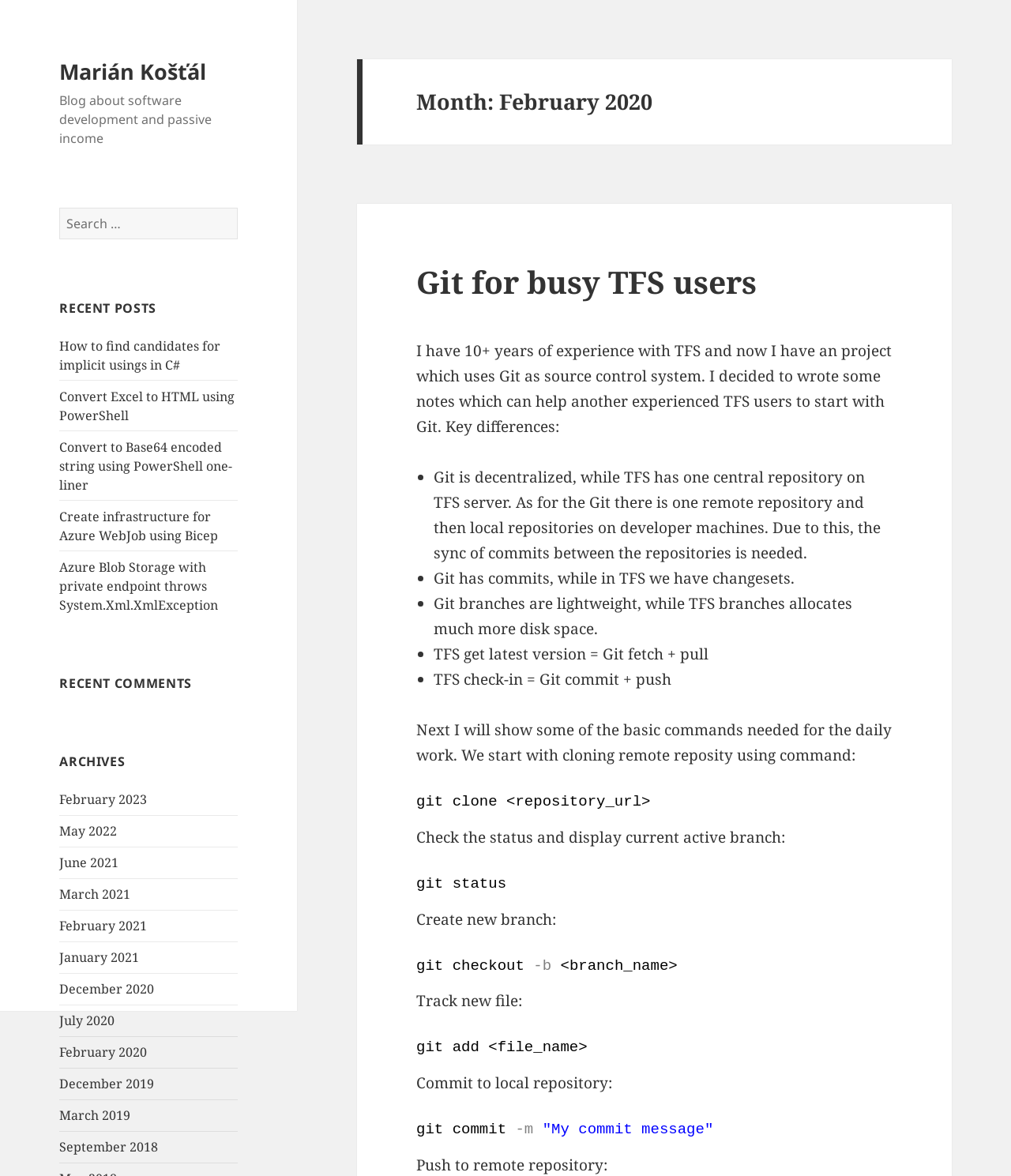Determine the bounding box coordinates of the clickable area required to perform the following instruction: "View the archives for February 2021". The coordinates should be represented as four float numbers between 0 and 1: [left, top, right, bottom].

[0.059, 0.78, 0.146, 0.795]